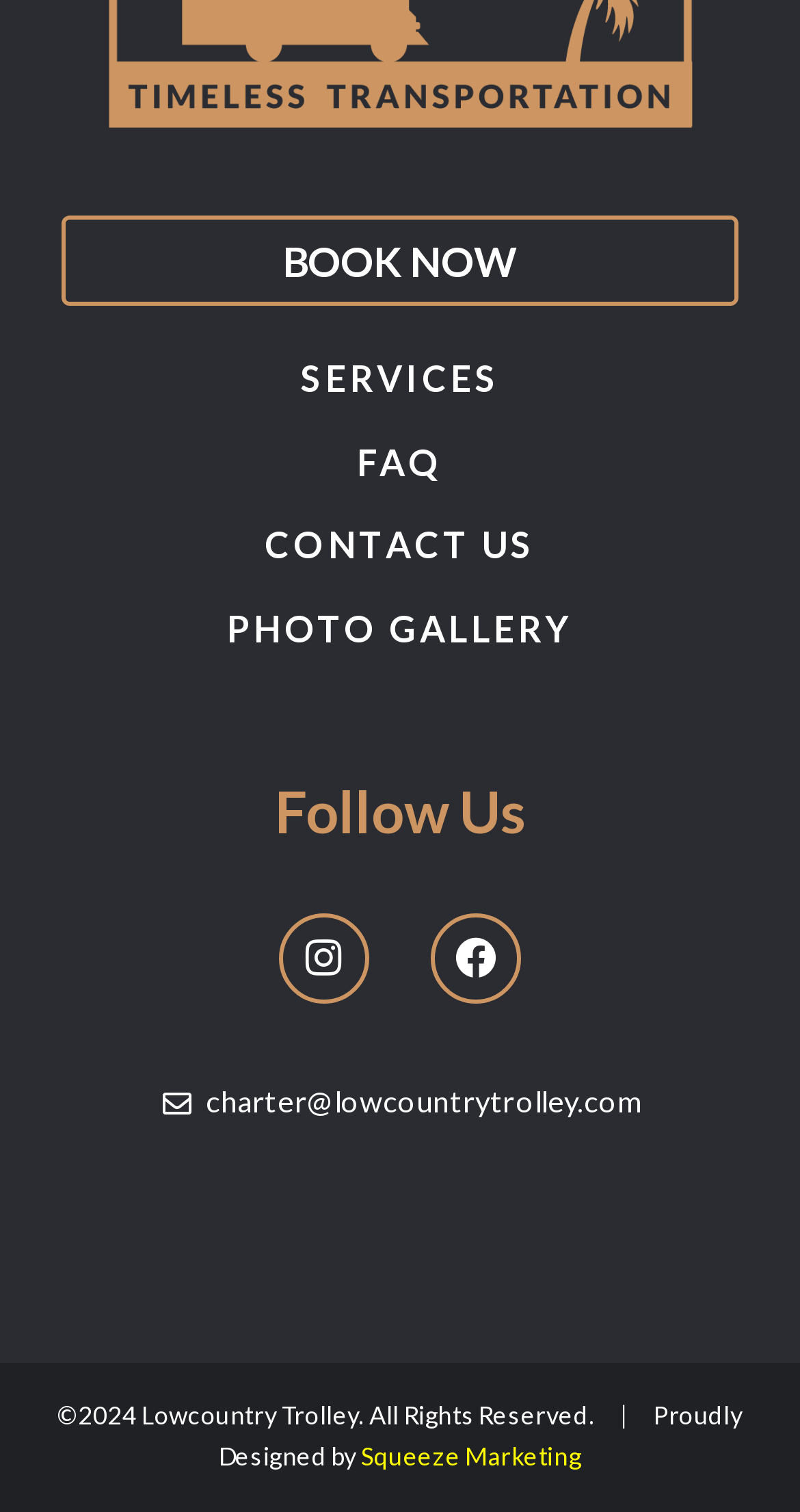Determine the bounding box of the UI component based on this description: "Instagram". The bounding box coordinates should be four float values between 0 and 1, i.e., [left, top, right, bottom].

[0.349, 0.604, 0.462, 0.664]